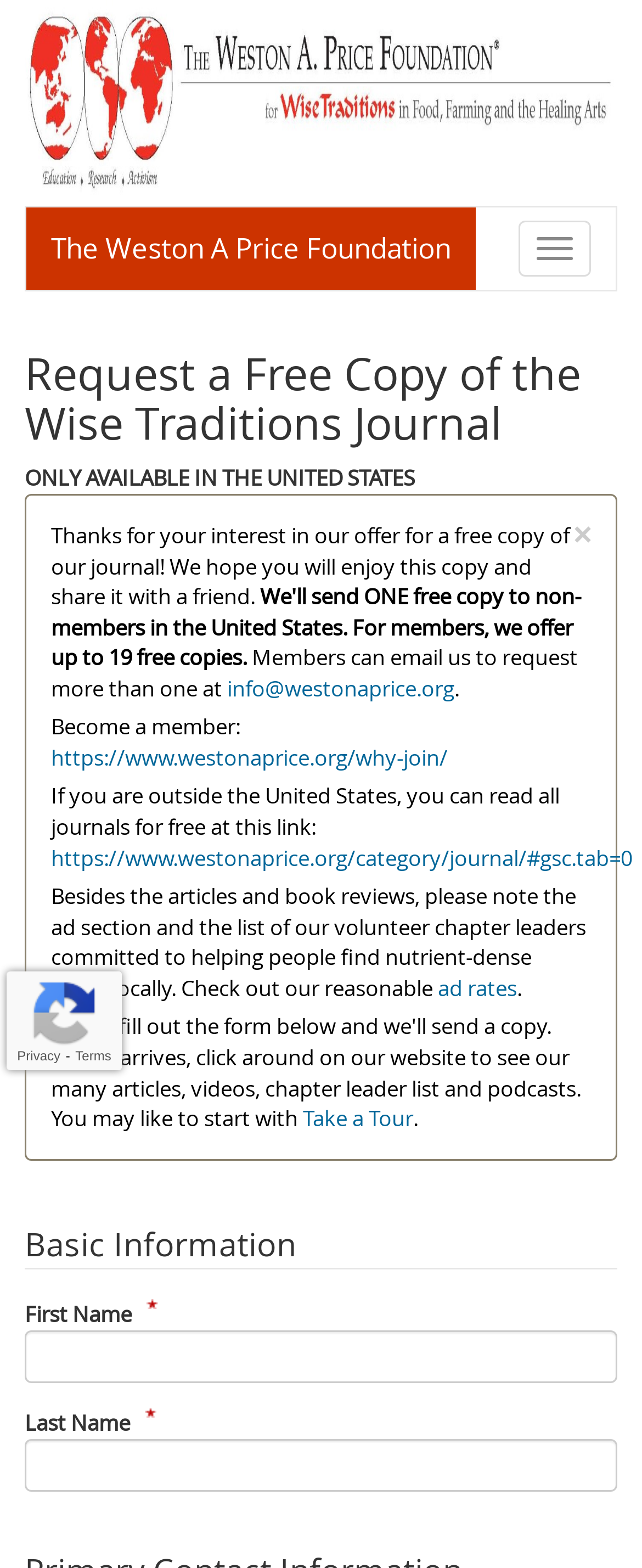What is the name of the organization?
Use the screenshot to answer the question with a single word or phrase.

The Weston A Price Foundation